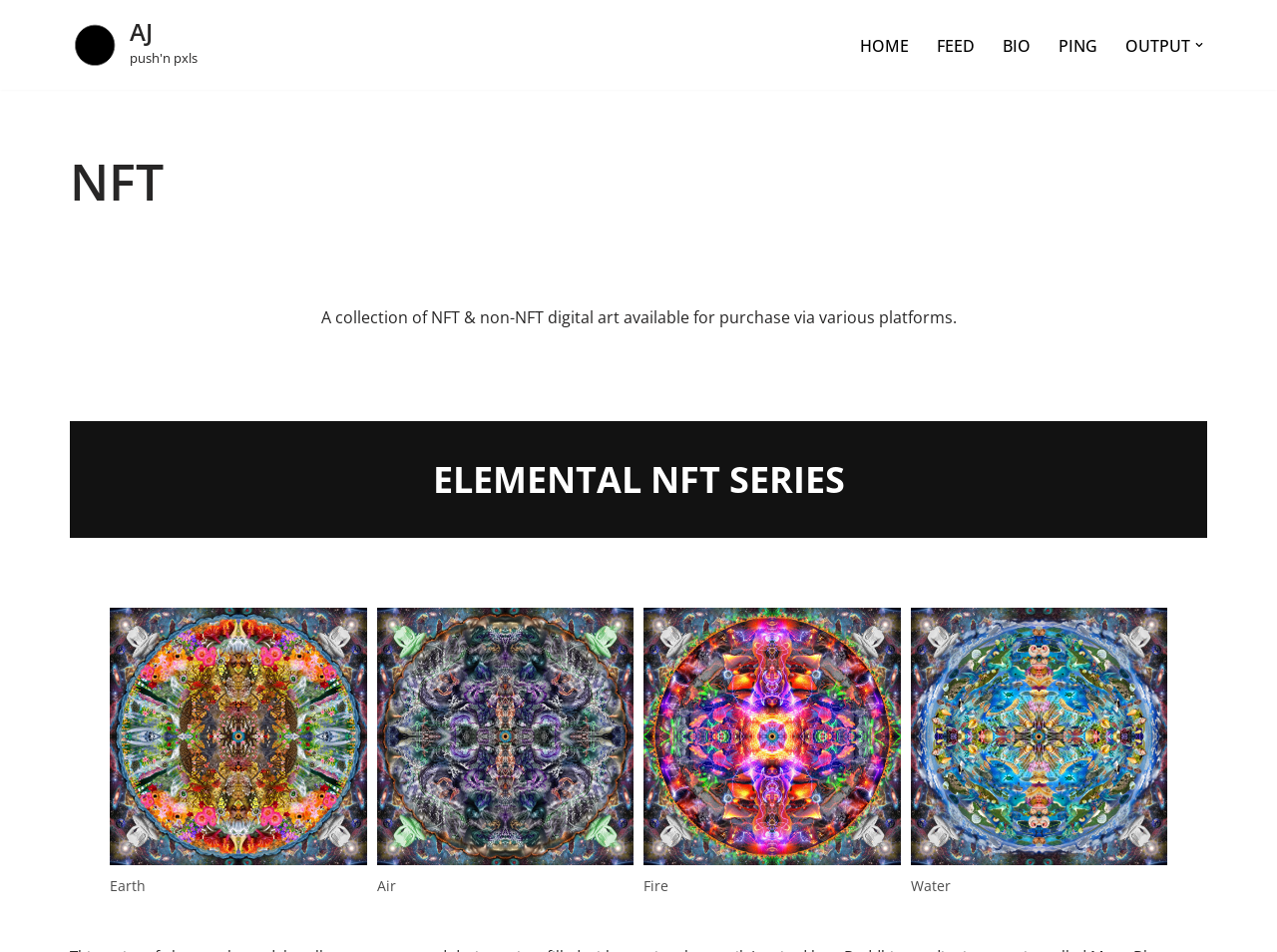Answer the following inquiry with a single word or phrase:
What is the description of the NFT collection?

A collection of NFT & non-NFT digital art